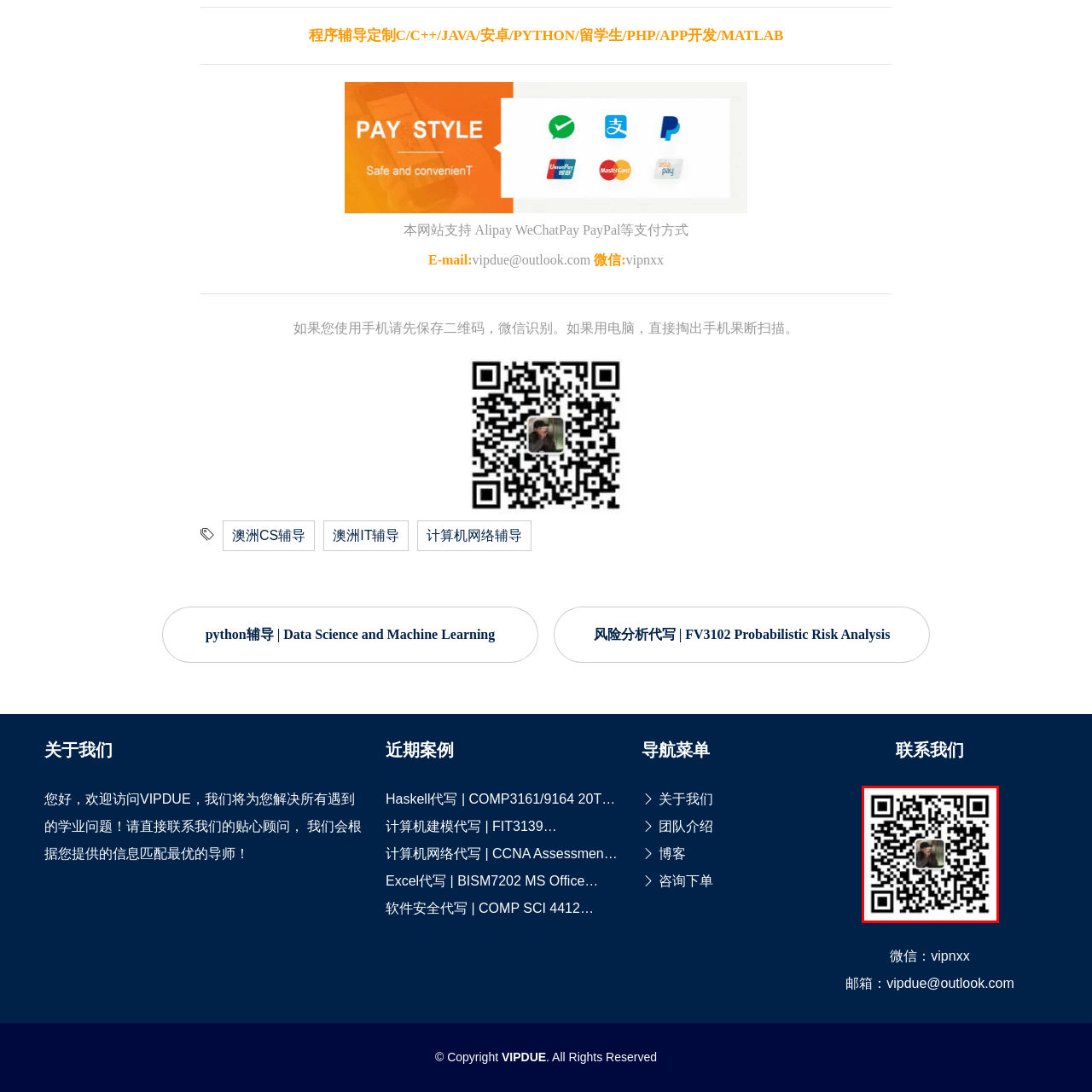Examine the image within the red border, How can users connect with the service? 
Please provide a one-word or one-phrase answer.

Multiple ways